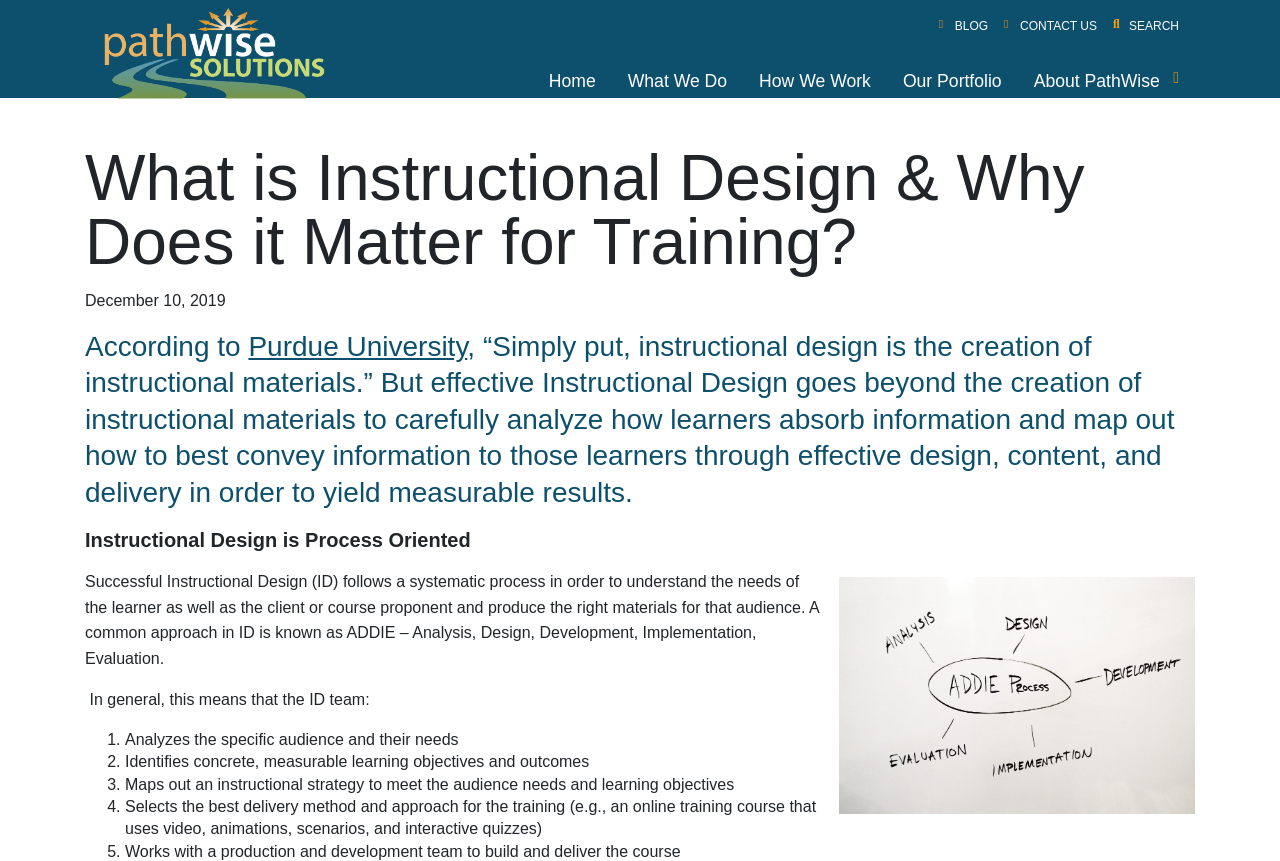Please specify the bounding box coordinates of the clickable region to carry out the following instruction: "read about what we do". The coordinates should be four float numbers between 0 and 1, in the format [left, top, right, bottom].

[0.478, 0.069, 0.581, 0.114]